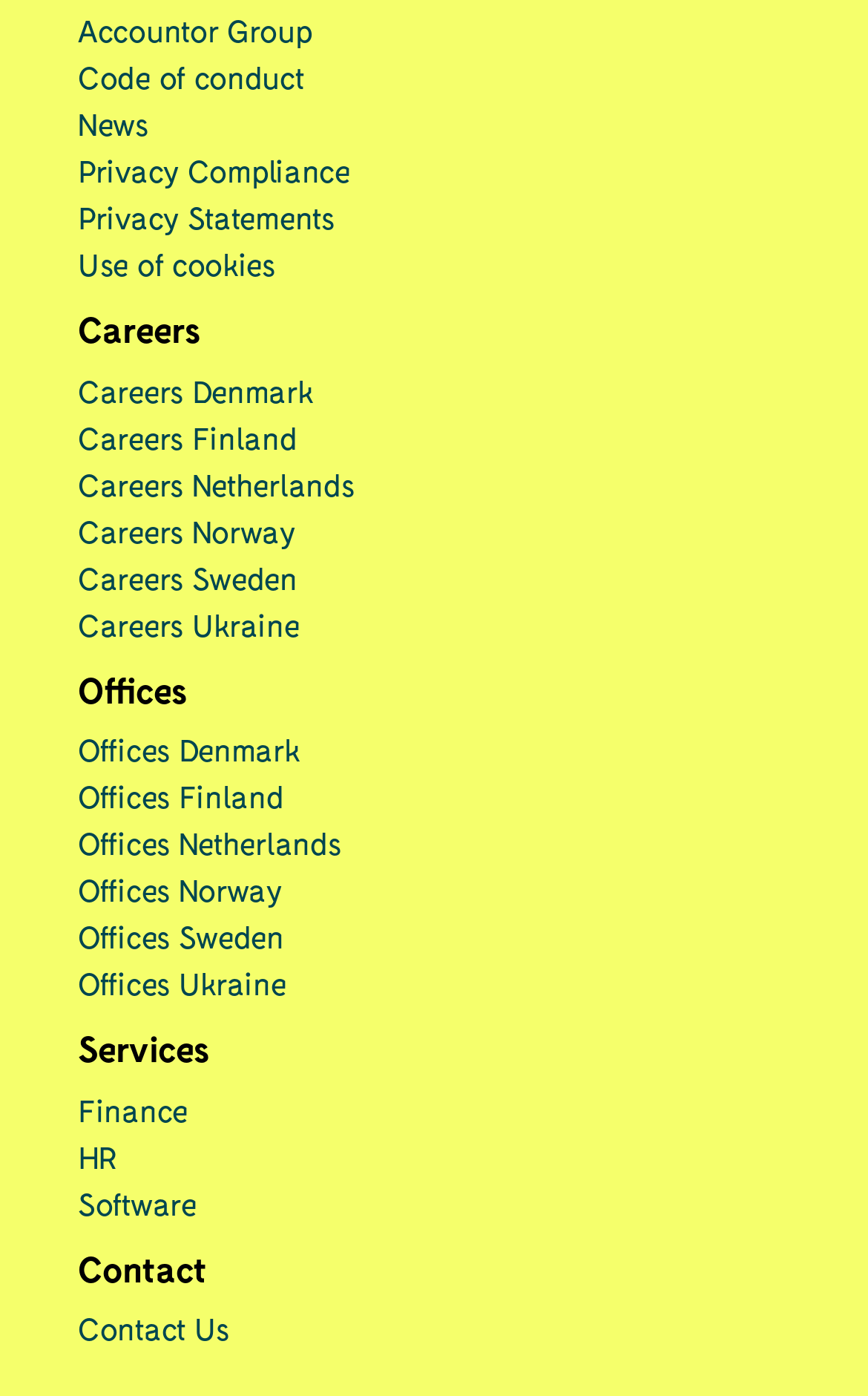Give a concise answer of one word or phrase to the question: 
How many countries have offices?

6